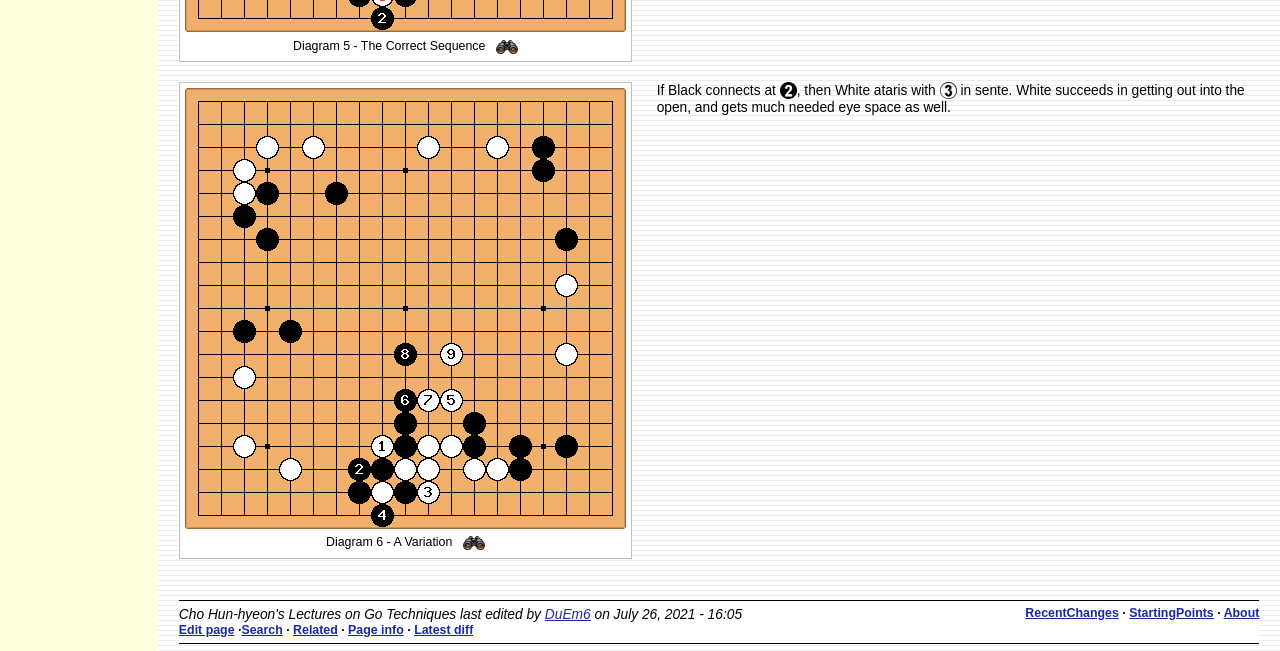Return the bounding box coordinates of the UI element that corresponds to this description: "Latest diff". The coordinates must be given as four float numbers in the range of 0 and 1, [left, top, right, bottom].

[0.324, 0.957, 0.37, 0.978]